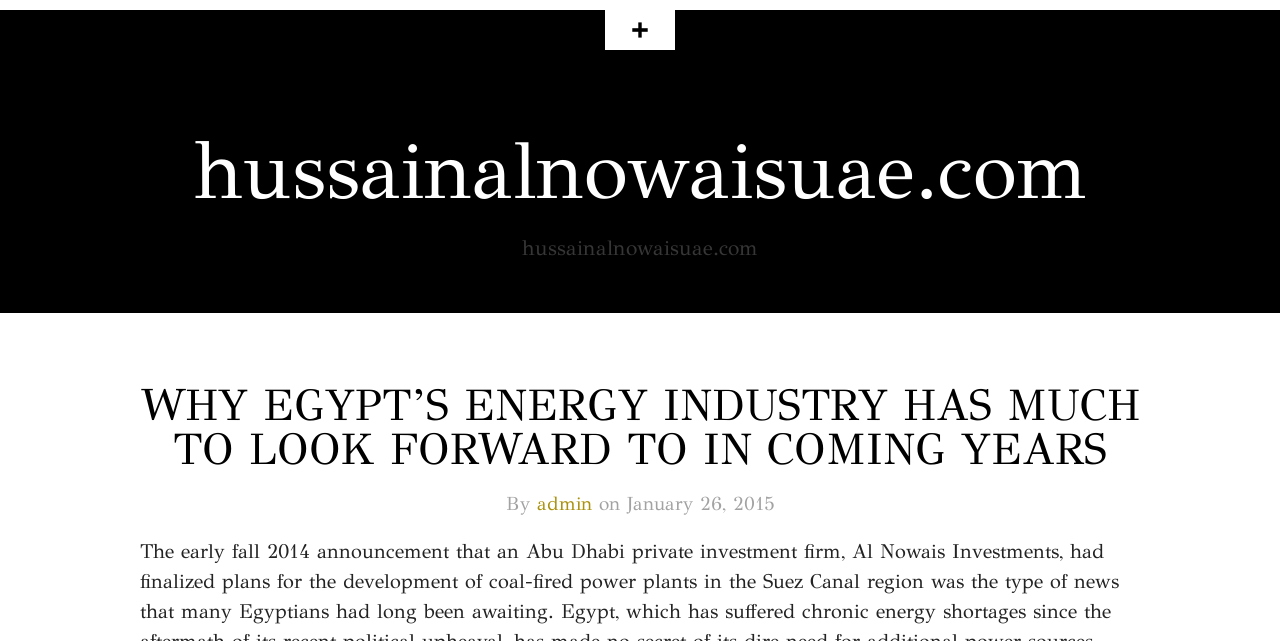When was the article published?
Provide a detailed and extensive answer to the question.

I found the publication date by looking at the Abbr element with the text 'Monday, January 26th, 2015, 5:27 pm' which has a bounding box coordinate of [0.489, 0.768, 0.605, 0.803].